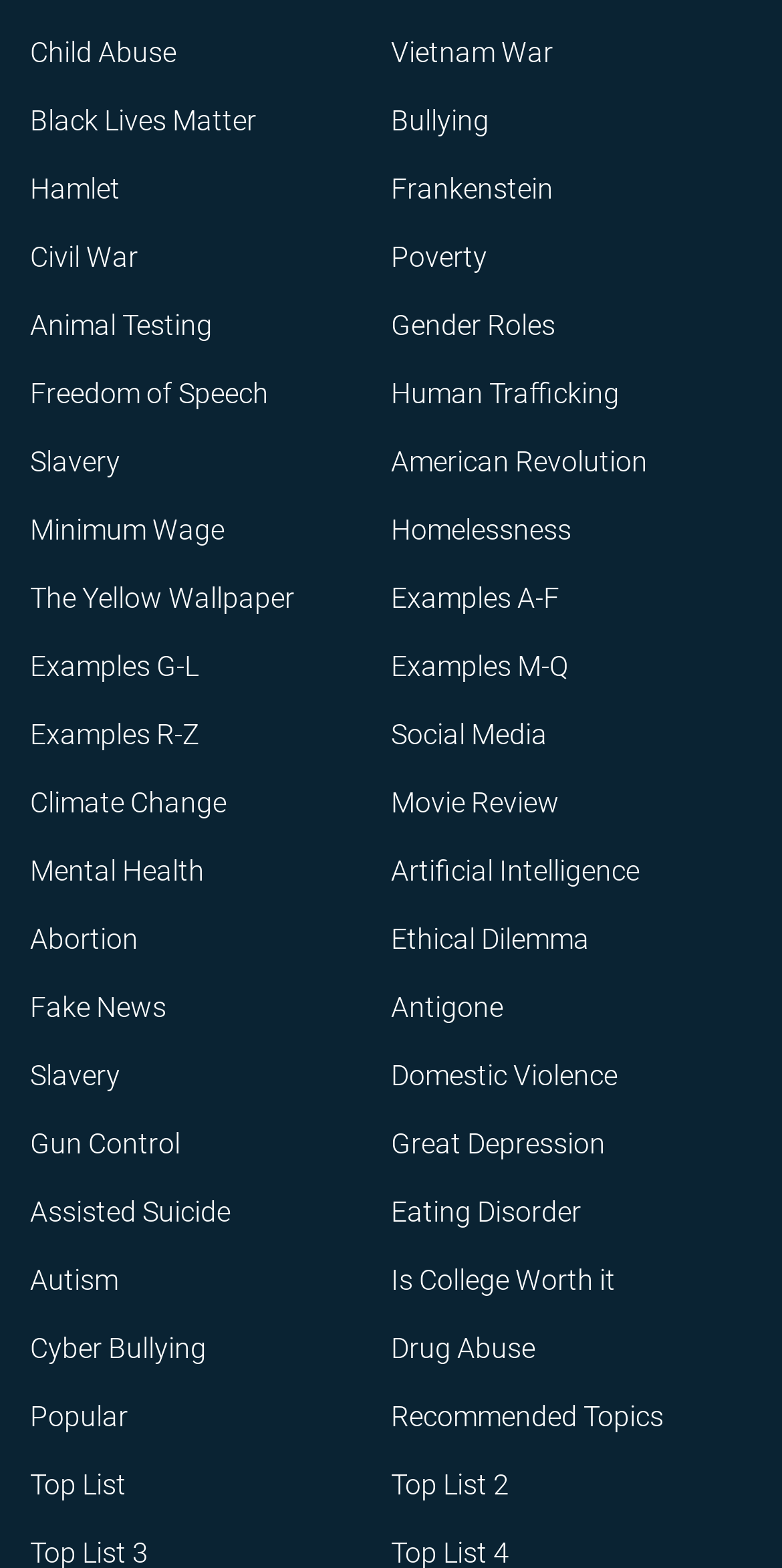Use a single word or phrase to answer the question: How many links are on the left side of the webpage?

182